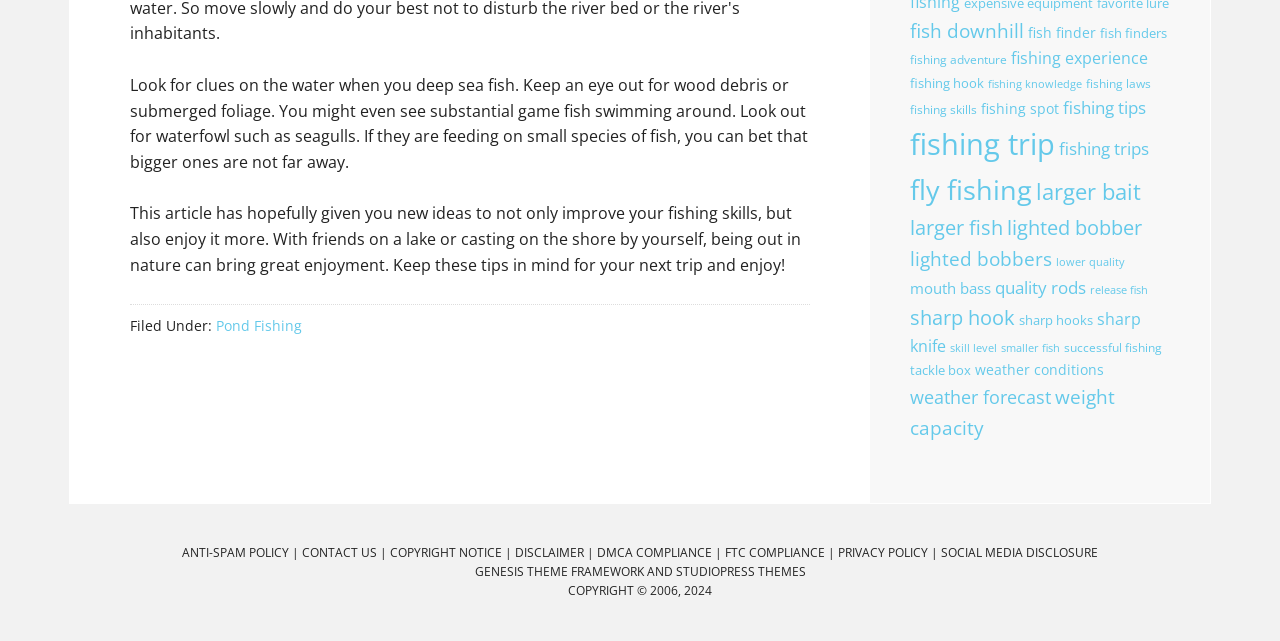Identify the bounding box coordinates of the clickable region required to complete the instruction: "Read the article about fishing tips". The coordinates should be given as four float numbers within the range of 0 and 1, i.e., [left, top, right, bottom].

[0.102, 0.115, 0.631, 0.27]